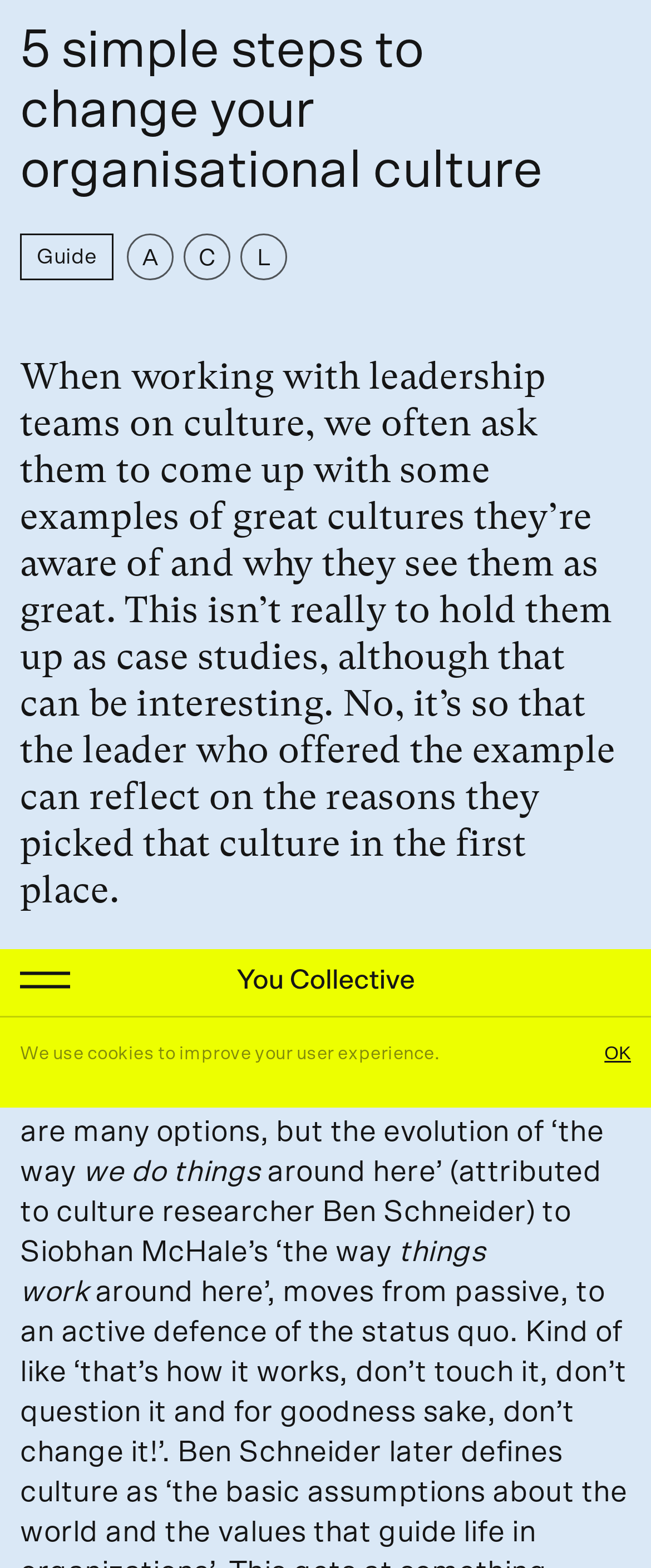What is the company's email address?
Your answer should be a single word or phrase derived from the screenshot.

hello@theyoucollective.com